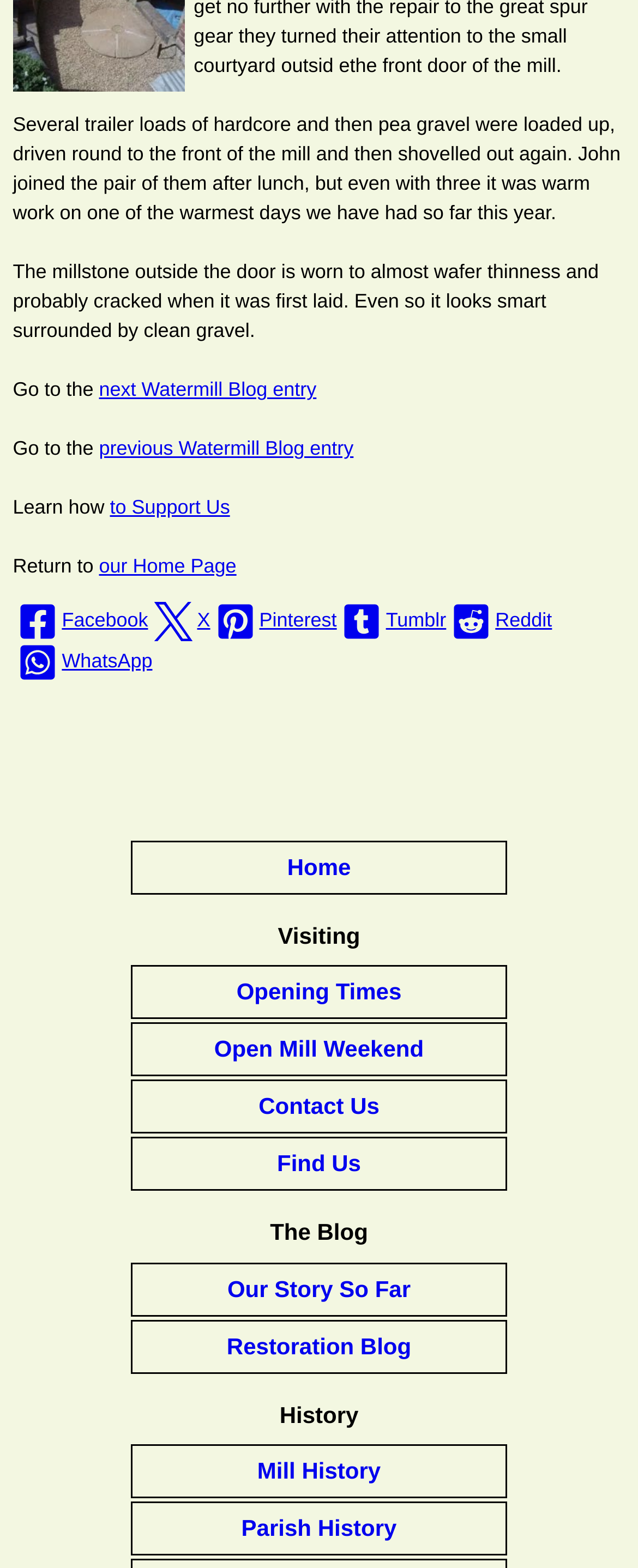Can you provide the bounding box coordinates for the element that should be clicked to implement the instruction: "view Opening Times"?

[0.205, 0.616, 0.795, 0.65]